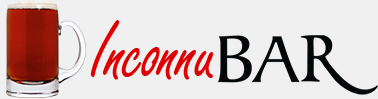Respond to the question below with a single word or phrase:
What is the color of the font used for 'BAR'?

Black